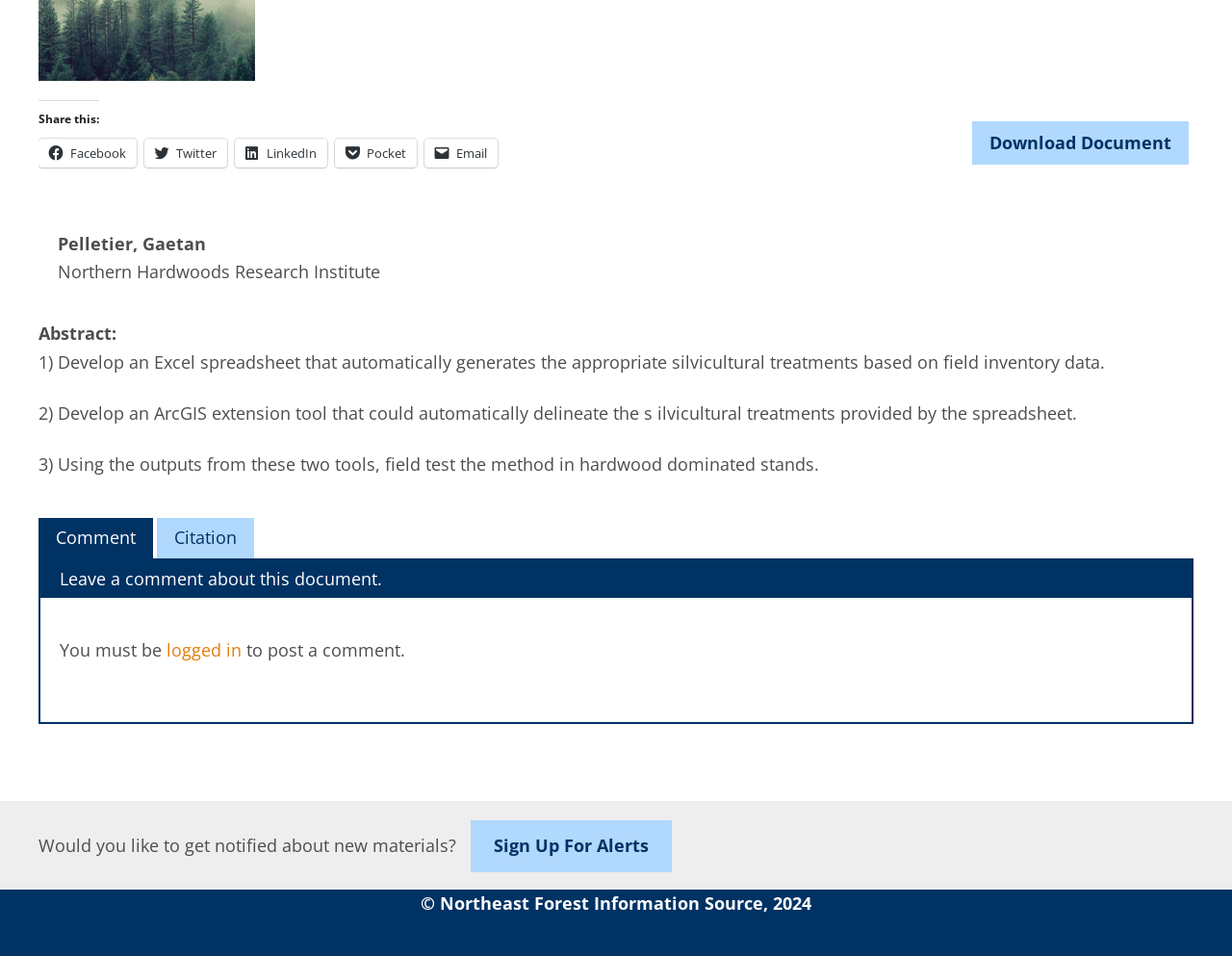Specify the bounding box coordinates (top-left x, top-left y, bottom-right x, bottom-right y) of the UI element in the screenshot that matches this description: Email

[0.345, 0.145, 0.404, 0.175]